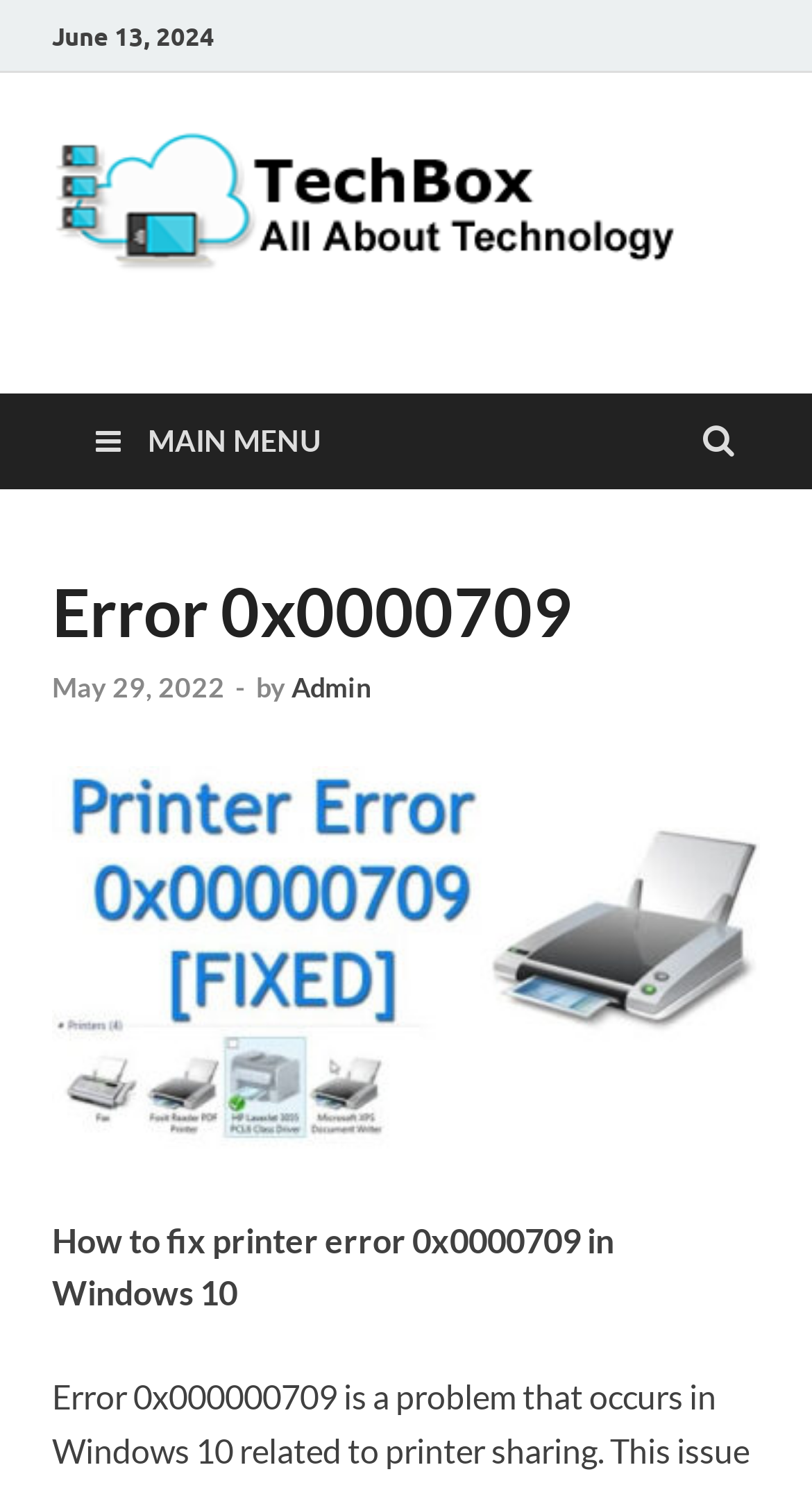Determine the bounding box coordinates for the UI element with the following description: "parent_node: Error 0x0000709". The coordinates should be four float numbers between 0 and 1, represented as [left, top, right, bottom].

[0.064, 0.749, 0.936, 0.776]